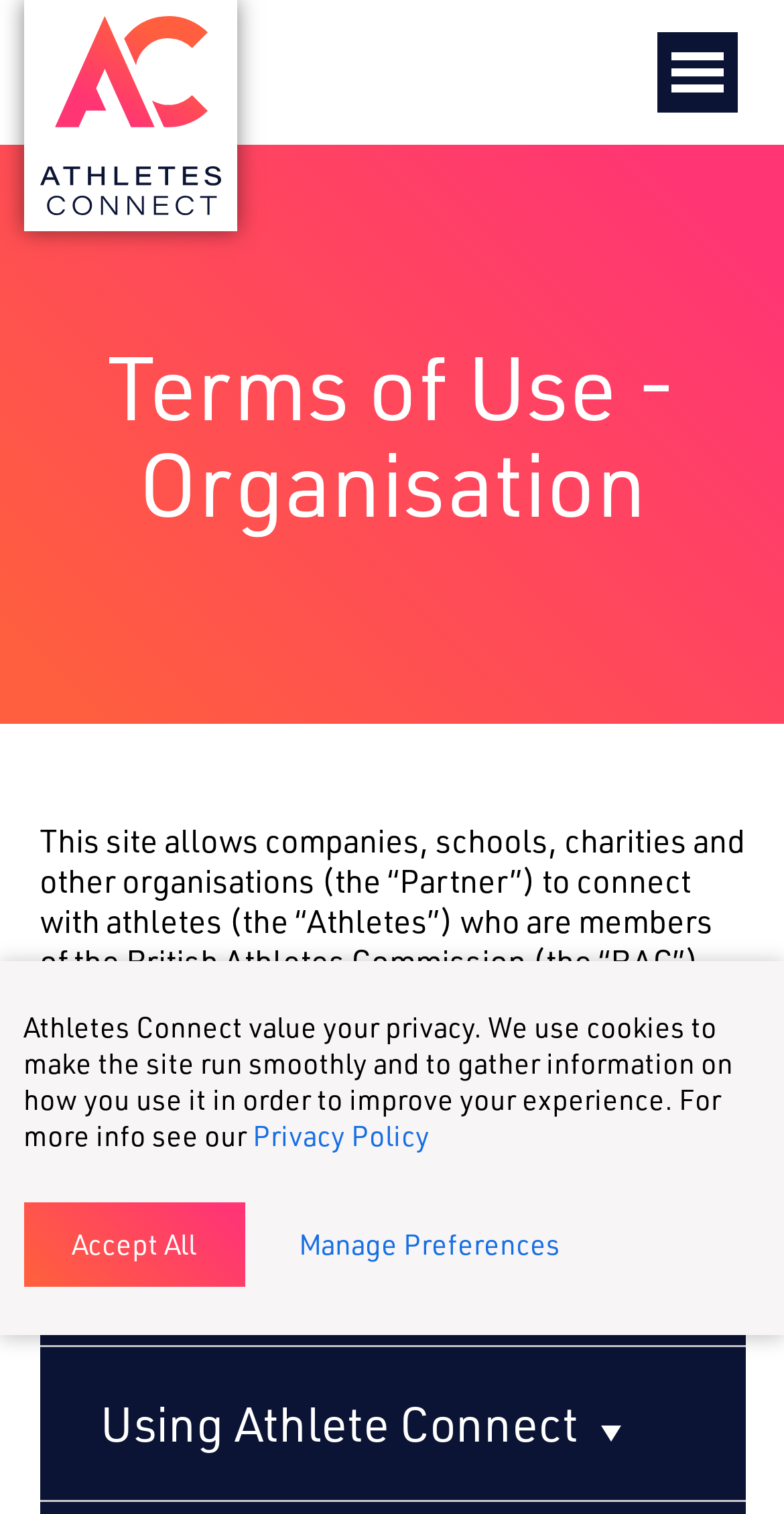What is the purpose of the site?
Based on the image, provide your answer in one word or phrase.

Connect partners with athletes